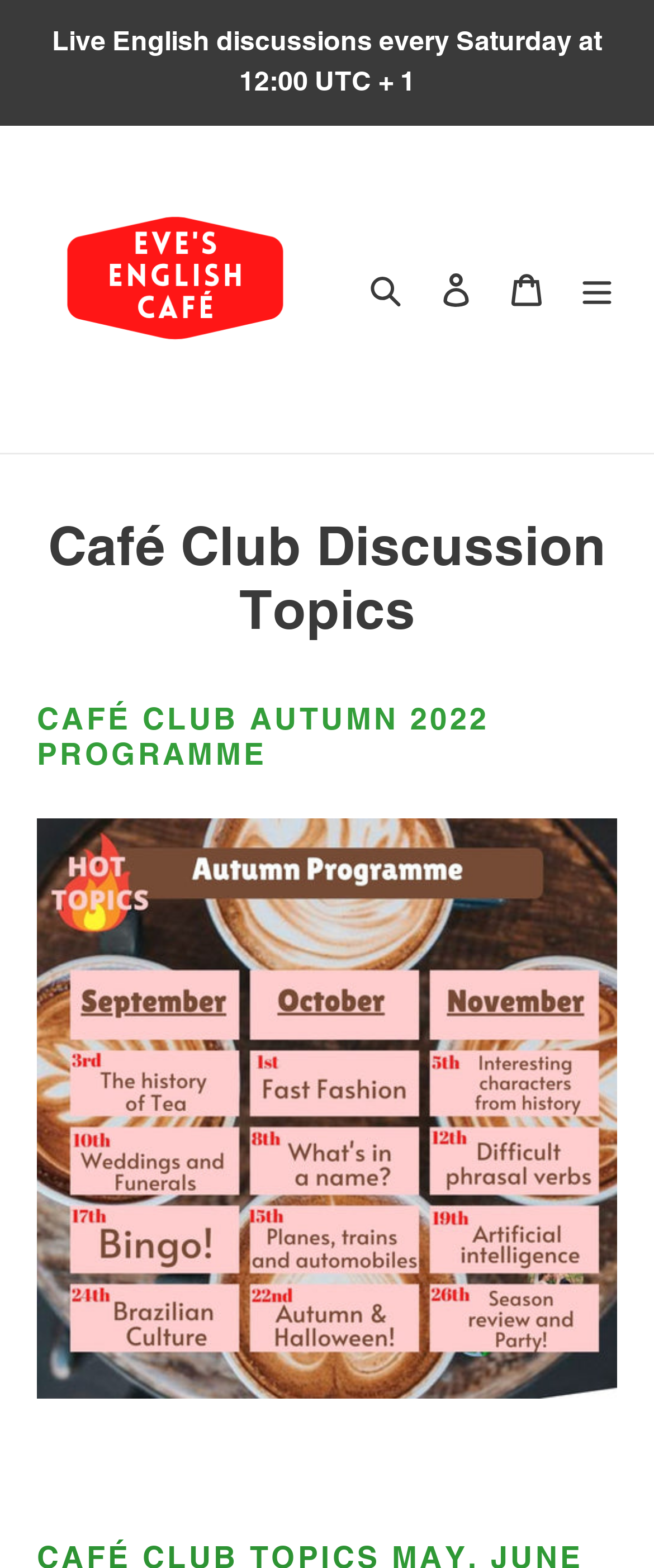Please respond in a single word or phrase: 
What is the schedule for live English discussions?

Every Saturday at 12:00 UTC + 1